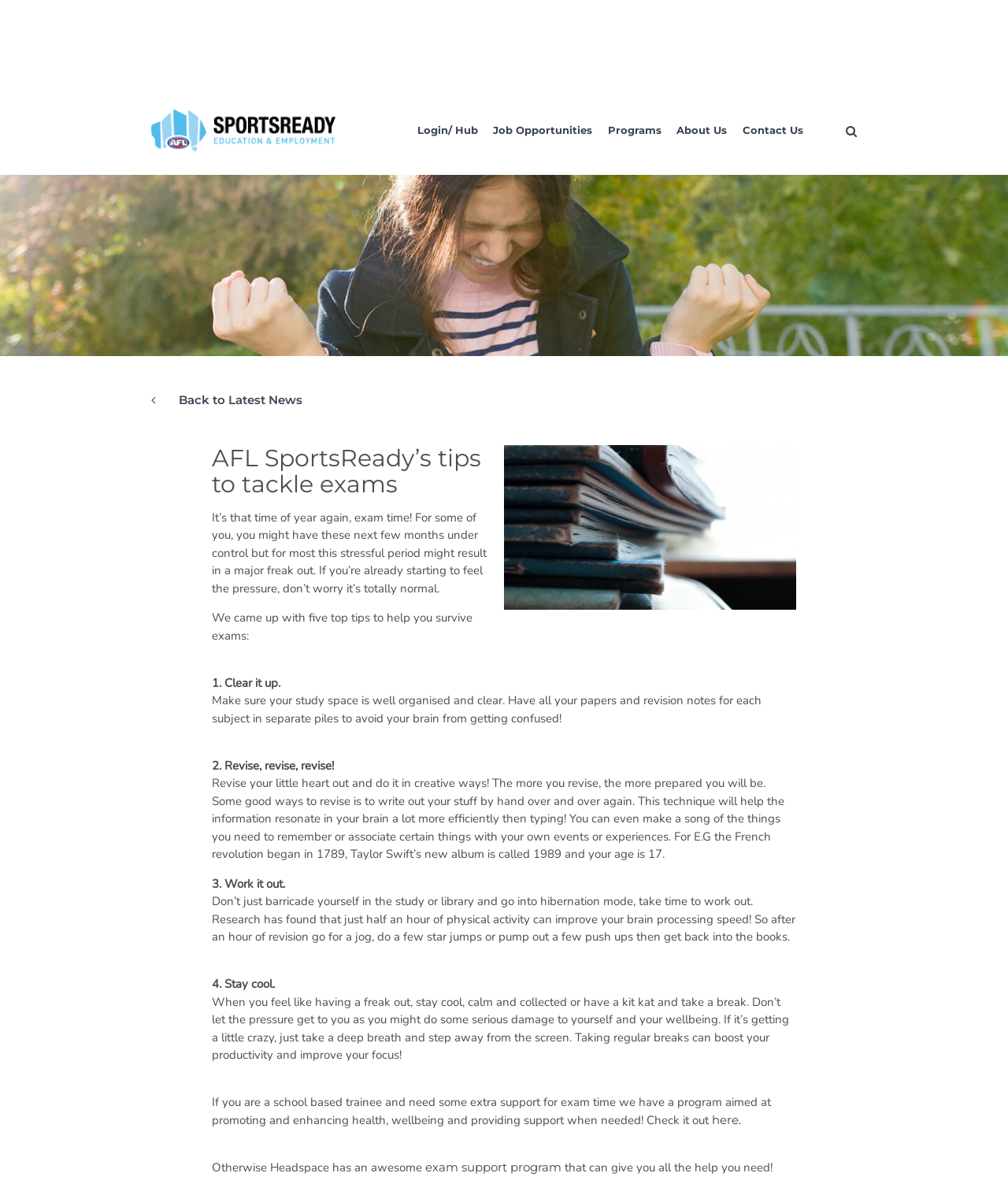Determine the bounding box coordinates of the section to be clicked to follow the instruction: "Contact Us". The coordinates should be given as four float numbers between 0 and 1, formatted as [left, top, right, bottom].

[0.737, 0.087, 0.797, 0.133]